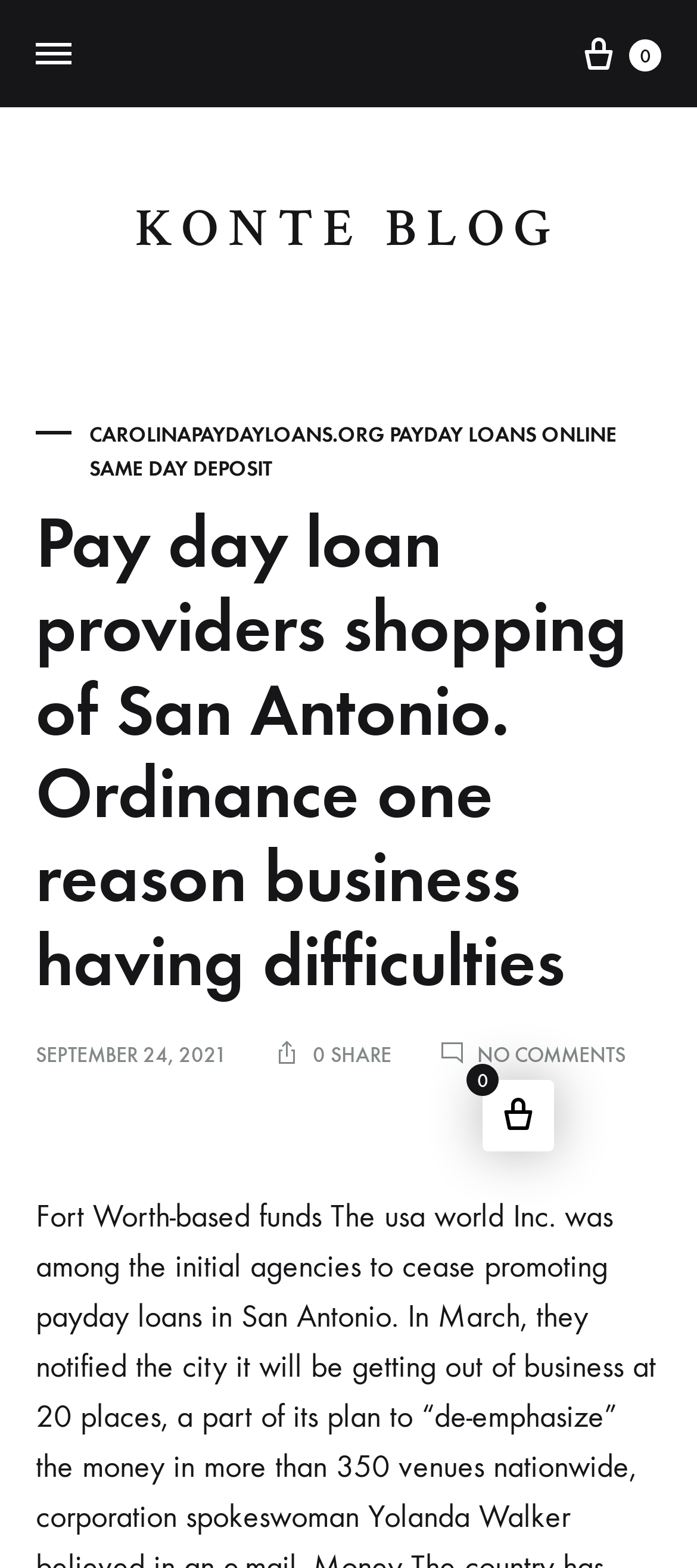Highlight the bounding box of the UI element that corresponds to this description: "aria-label="Toggle Menu"".

[0.051, 0.023, 0.103, 0.048]